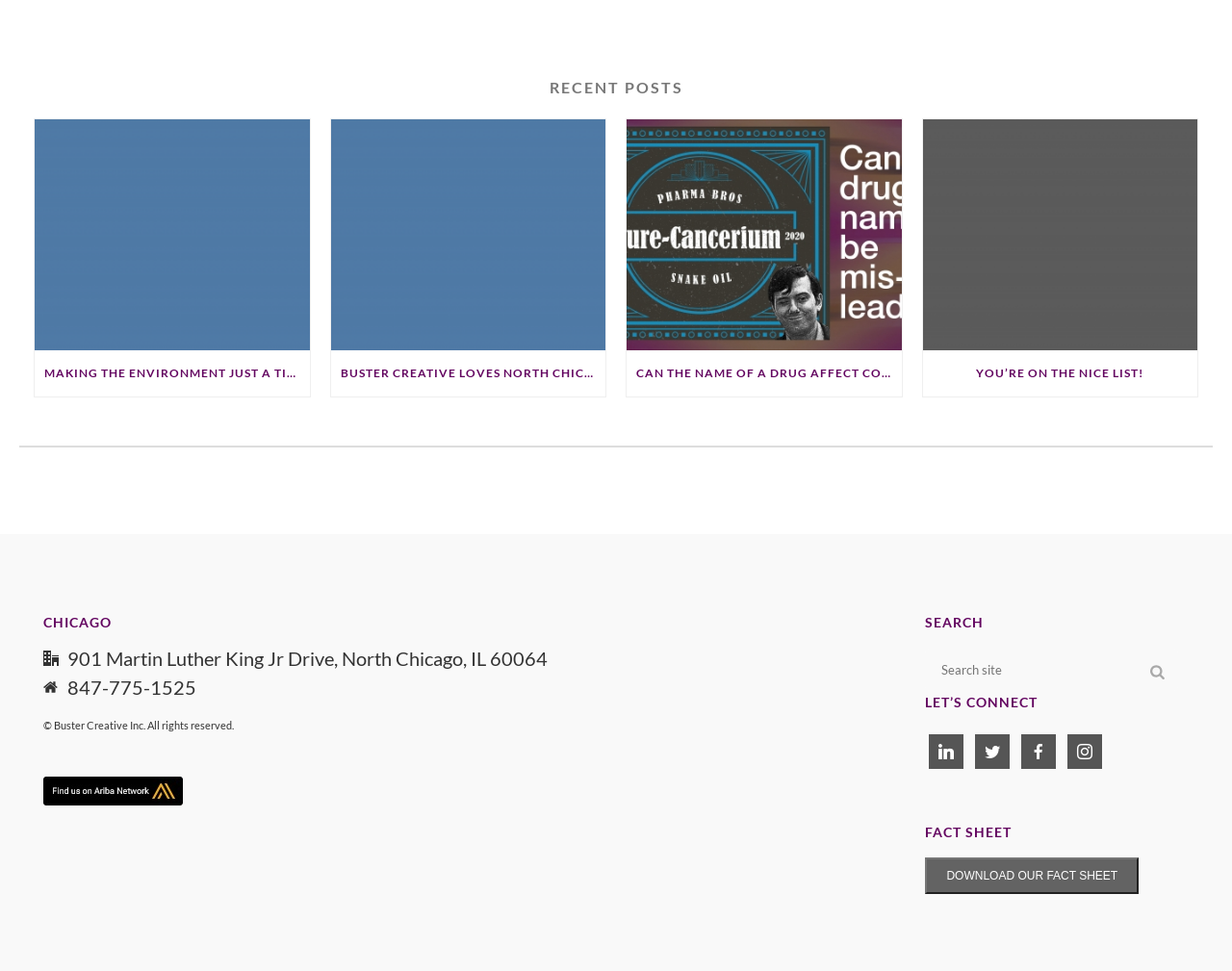What can be downloaded from the webpage?
Give a thorough and detailed response to the question.

There is a button at the bottom of the webpage that says 'DOWNLOAD OUR FACT SHEET', which suggests that a fact sheet can be downloaded from the webpage.